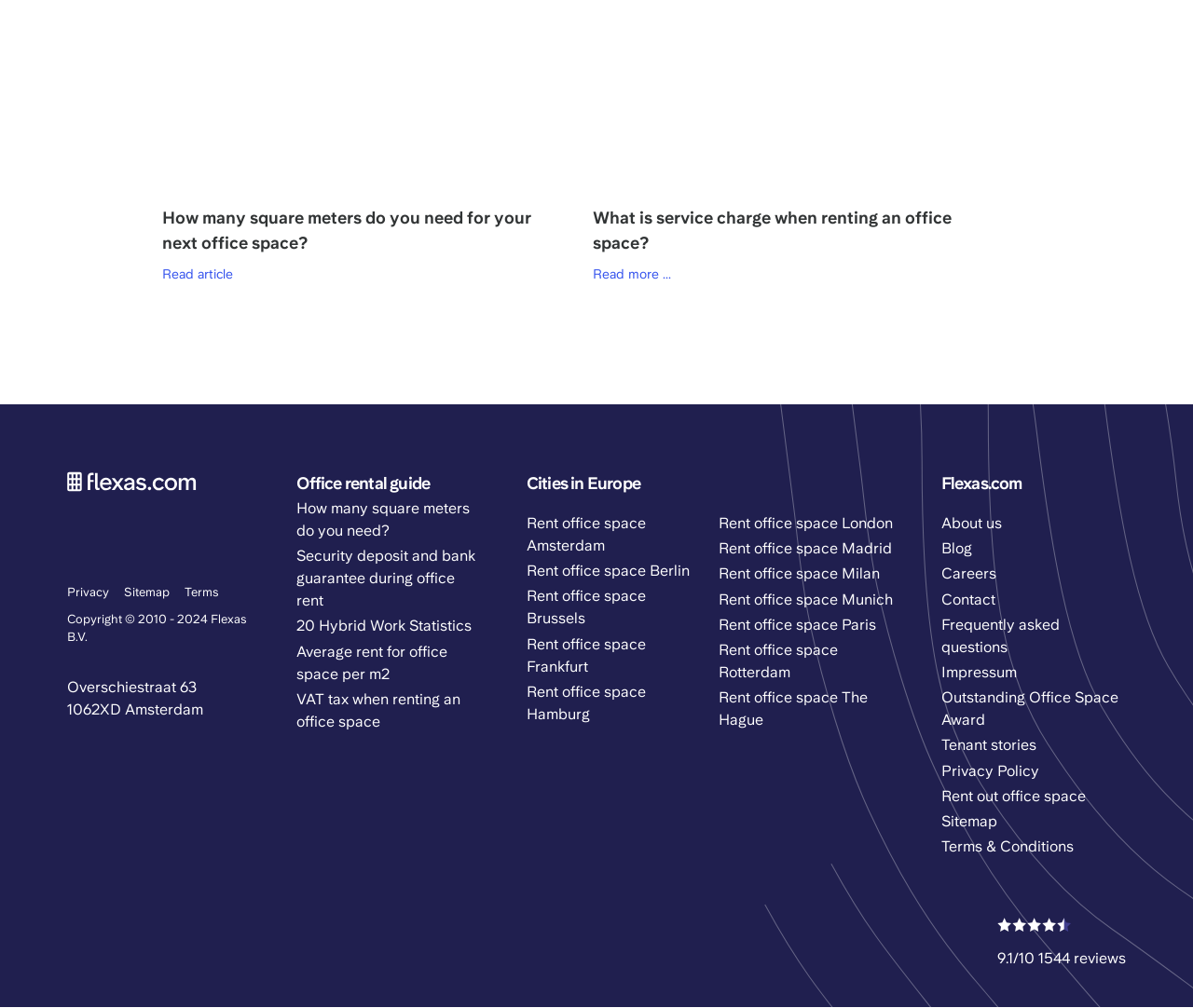Please identify the bounding box coordinates of the area that needs to be clicked to follow this instruction: "Visit Home page".

[0.056, 0.467, 0.211, 0.488]